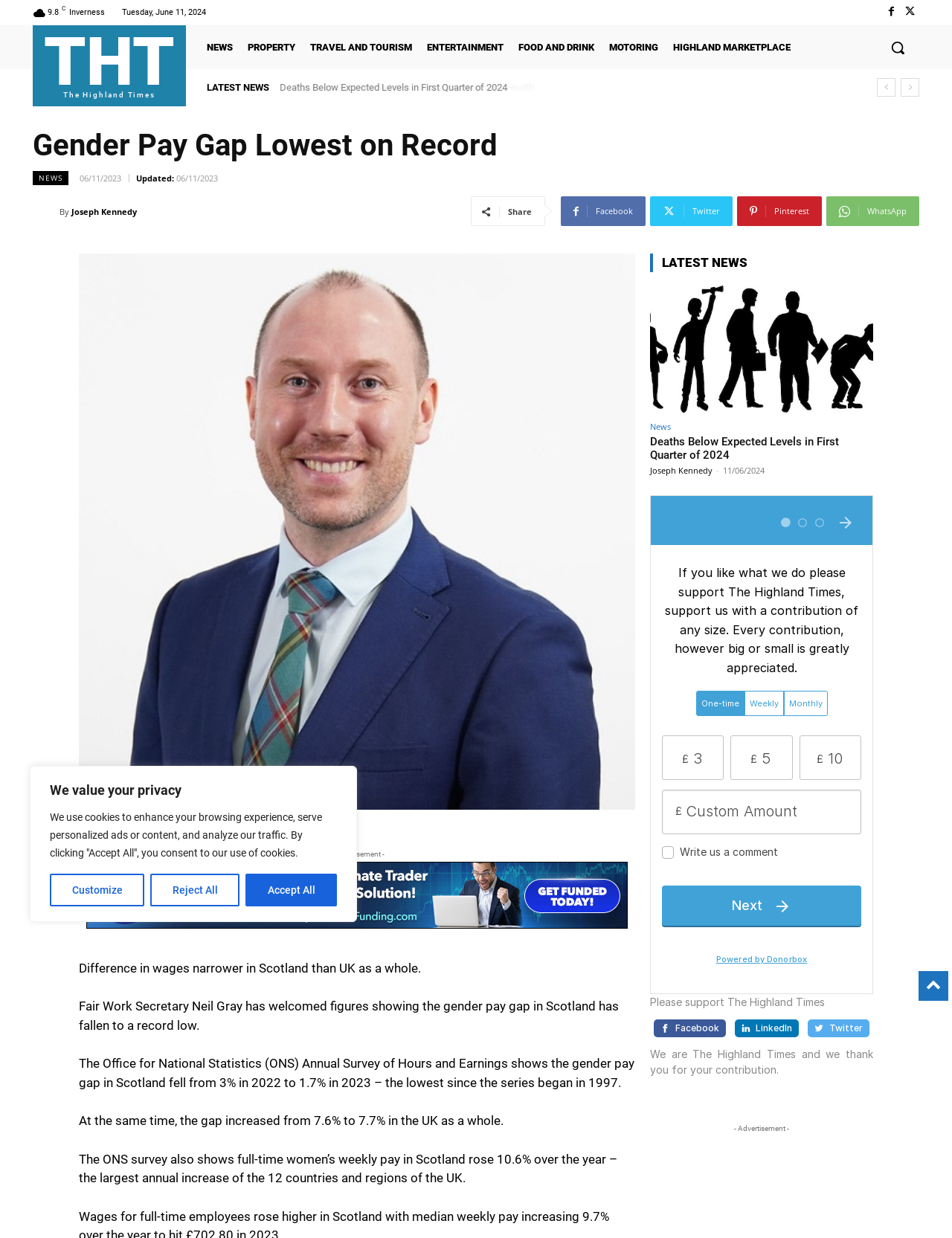Respond with a single word or phrase to the following question: What is the current temperature?

9.8C